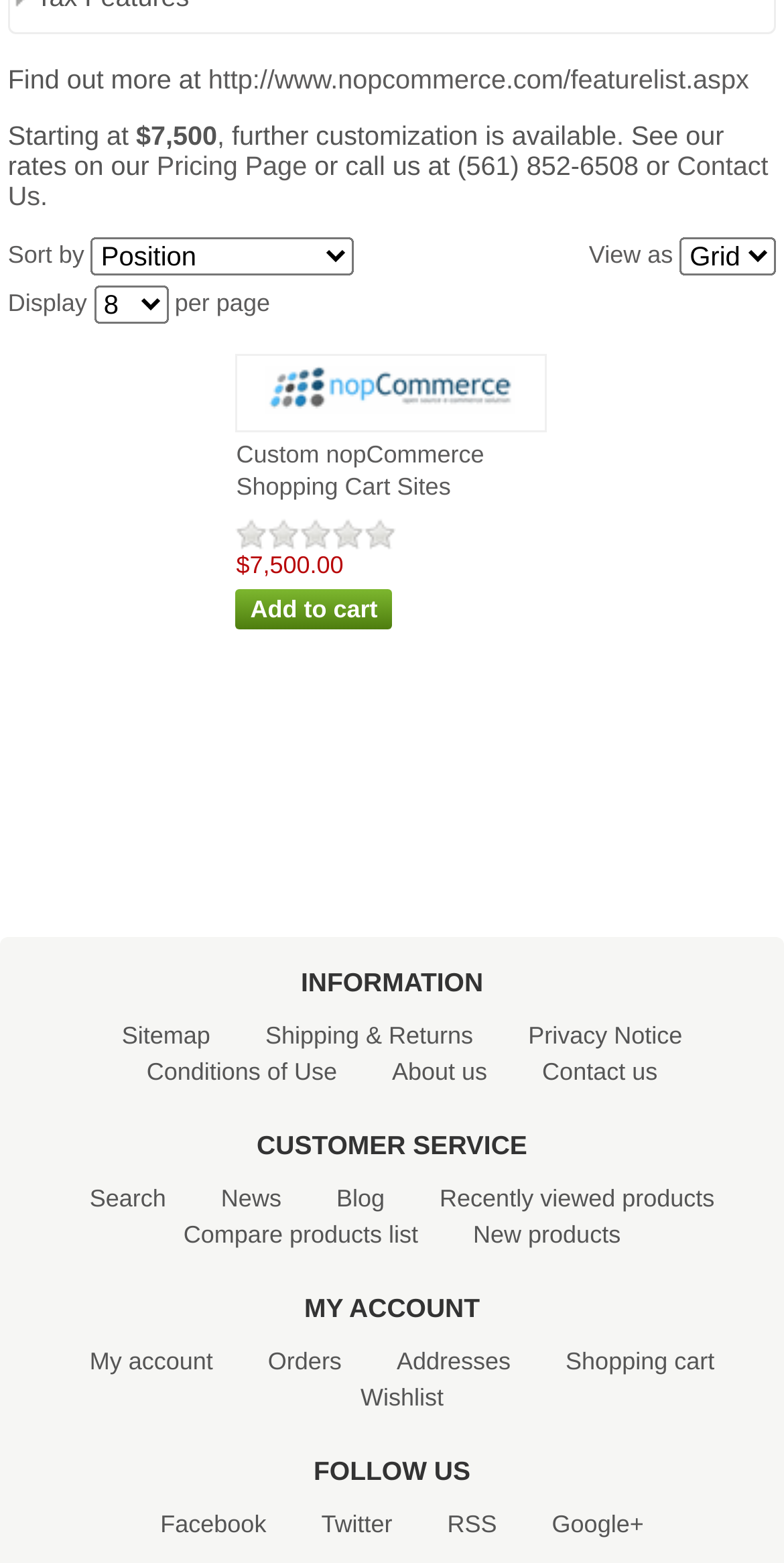From the details in the image, provide a thorough response to the question: What is the starting price of custom nopCommerce shopping cart sites?

The starting price of custom nopCommerce shopping cart sites can be found in the text 'Starting at $7,500, further customization is available. See our rates on our Pricing Page' which is located at the top of the webpage.